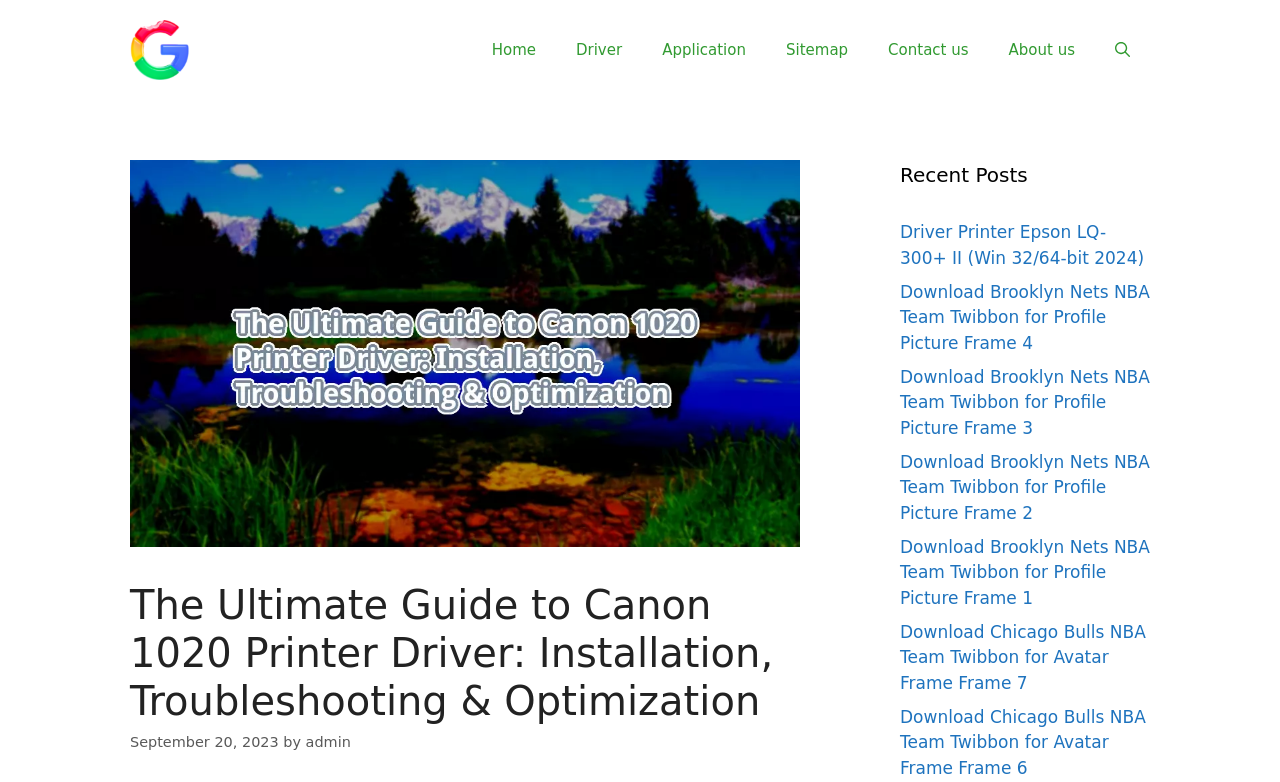Produce a meticulous description of the webpage.

The webpage is about the Canon 1020 printer driver, with a focus on installation, troubleshooting, and optimization. At the top, there is a banner with the site's name, "Gass.cam", accompanied by a small image of the logo. Below the banner, a navigation menu is situated, featuring links to various sections of the website, including "Home", "Driver", "Application", "Sitemap", "Contact us", and "About us". 

On the right side of the navigation menu, there is a link to open a search bar. Below the navigation menu, the main content area begins, marked by a header that reads "Content". The main heading of the article, "The Ultimate Guide to Canon 1020 Printer Driver: Installation, Troubleshooting & Optimization", is prominently displayed, followed by the date "September 20, 2023" and the author's name, "admin". 

To the right of the main content area, there is a section titled "Recent Posts", featuring a list of links to other articles, including several about printer drivers and NBA team Twibbon downloads.